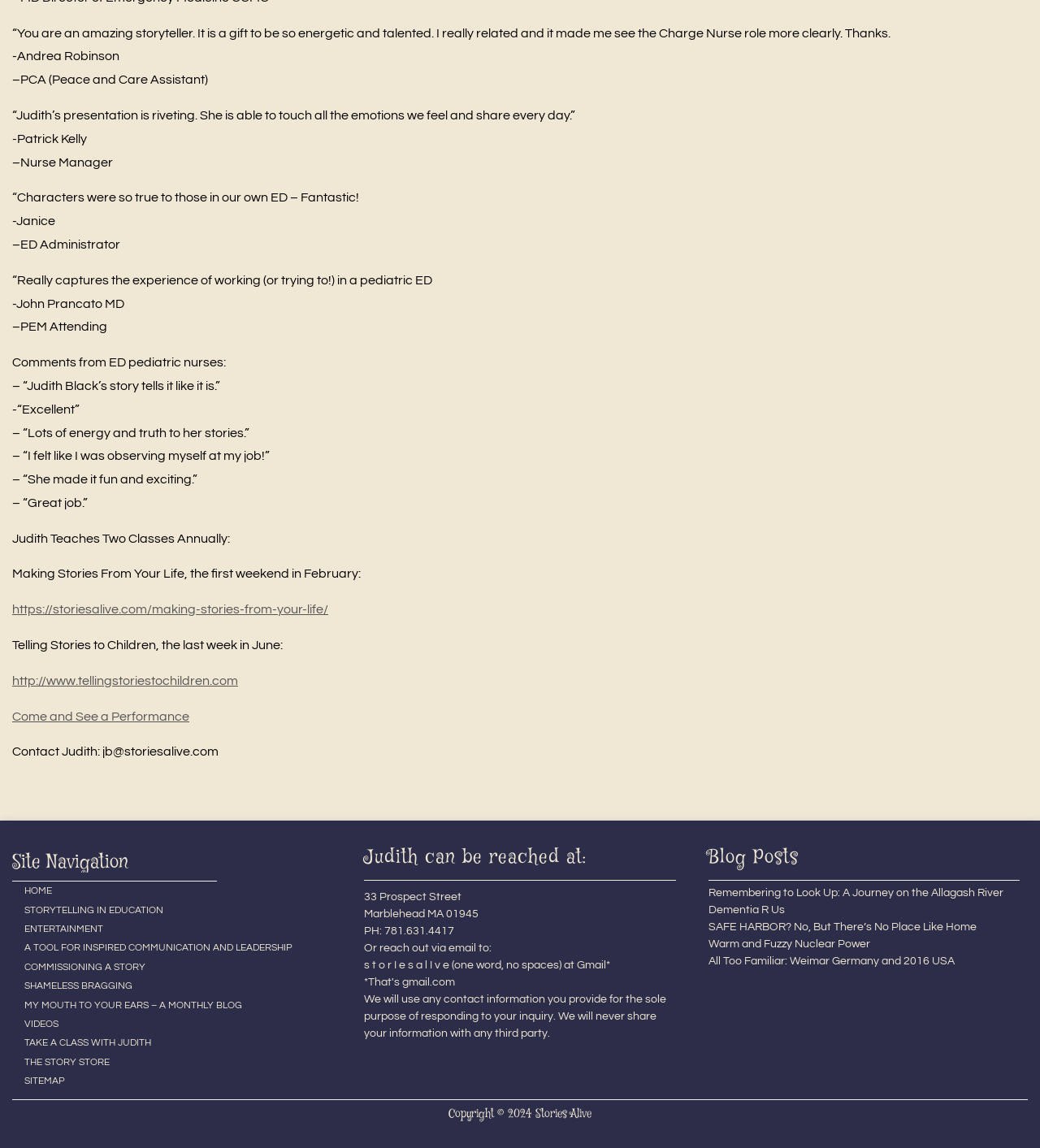Could you locate the bounding box coordinates for the section that should be clicked to accomplish this task: "Click on 'Making Stories From Your Life' link".

[0.012, 0.525, 0.316, 0.537]